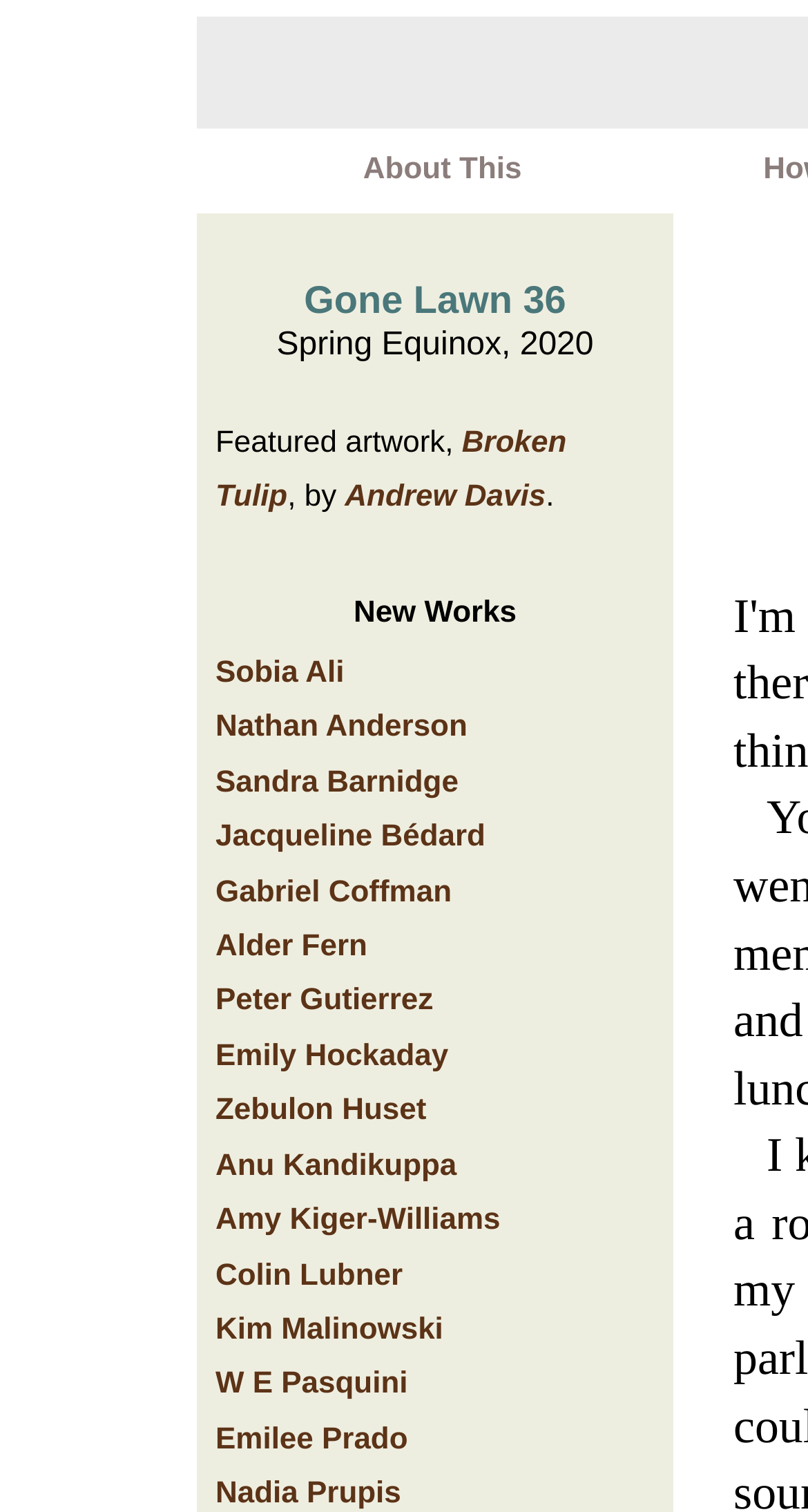Offer a thorough description of the webpage.

The webpage is titled "Gone Lawn 36 : Francine Witte" and appears to be a literary magazine or journal featuring various authors and their works. At the top, there is a section labeled "About This" which contains a link to the same title. Below this section, there is a list of authors with their respective links, each accompanied by a brief description or title of their work. The list is organized in a vertical column, with each author's link and description placed below the previous one.

The first author listed is Andrew Davis, with a link to his work "Broken Tulip". This is followed by a series of links to other authors, including Sobia Ali, Nathan Anderson, Sandra Barnidge, and many others. Each author's link is accompanied by their name, and some have additional text or titles associated with their work.

The webpage has a total of 21 links to different authors and their works, all organized in a single column that spans the majority of the page. The layout is clean and easy to navigate, with clear headings and concise text.